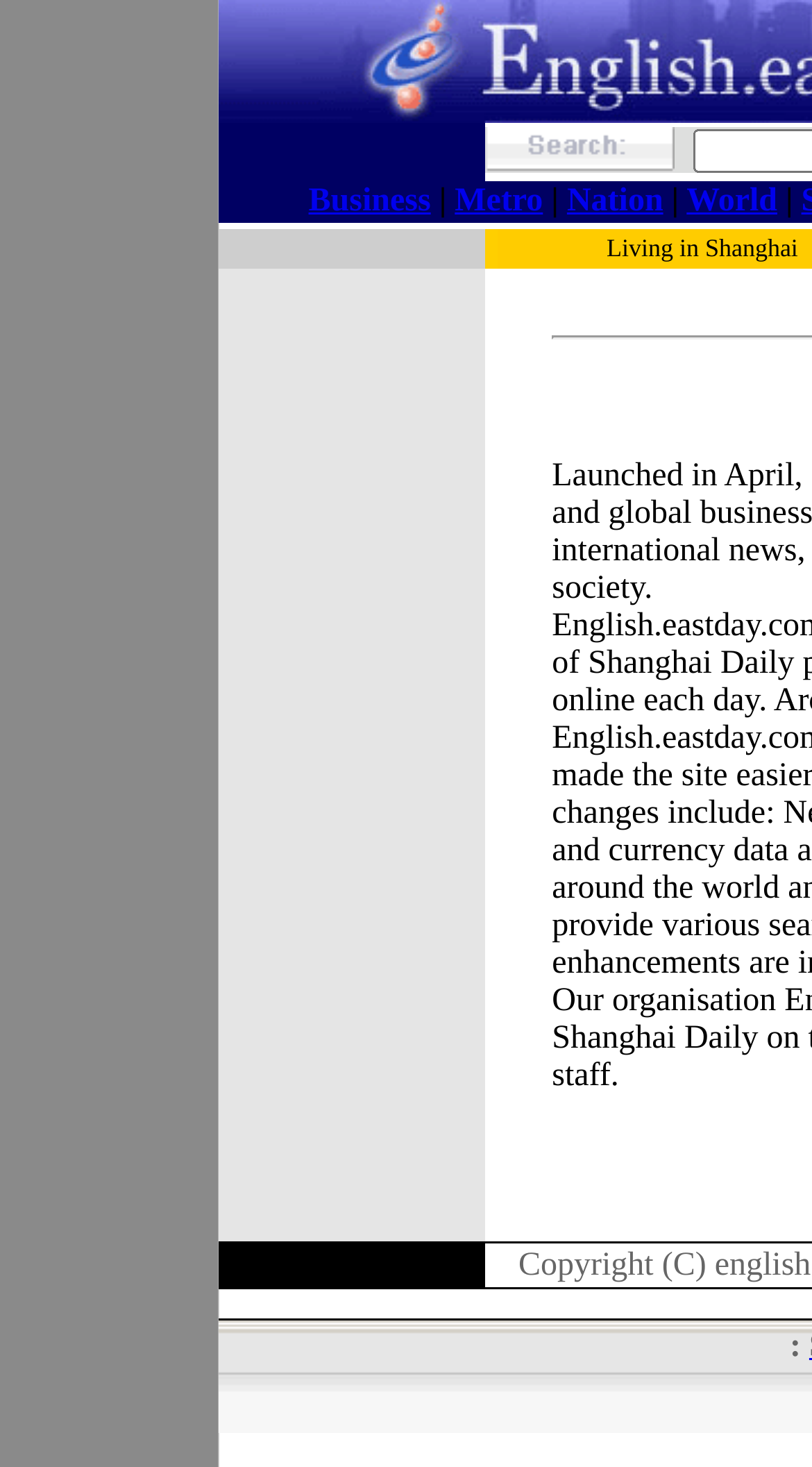How many table cells are there in the first row of the webpage?
Observe the image and answer the question with a one-word or short phrase response.

2